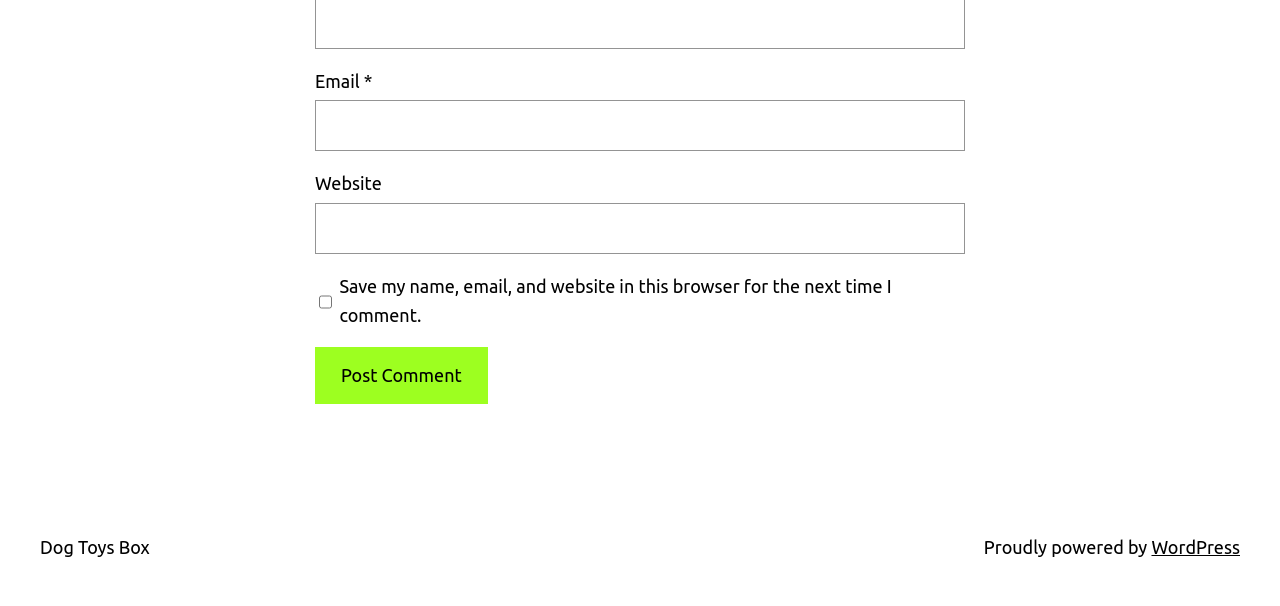Please give a succinct answer to the question in one word or phrase:
What is the platform powering the website?

WordPress